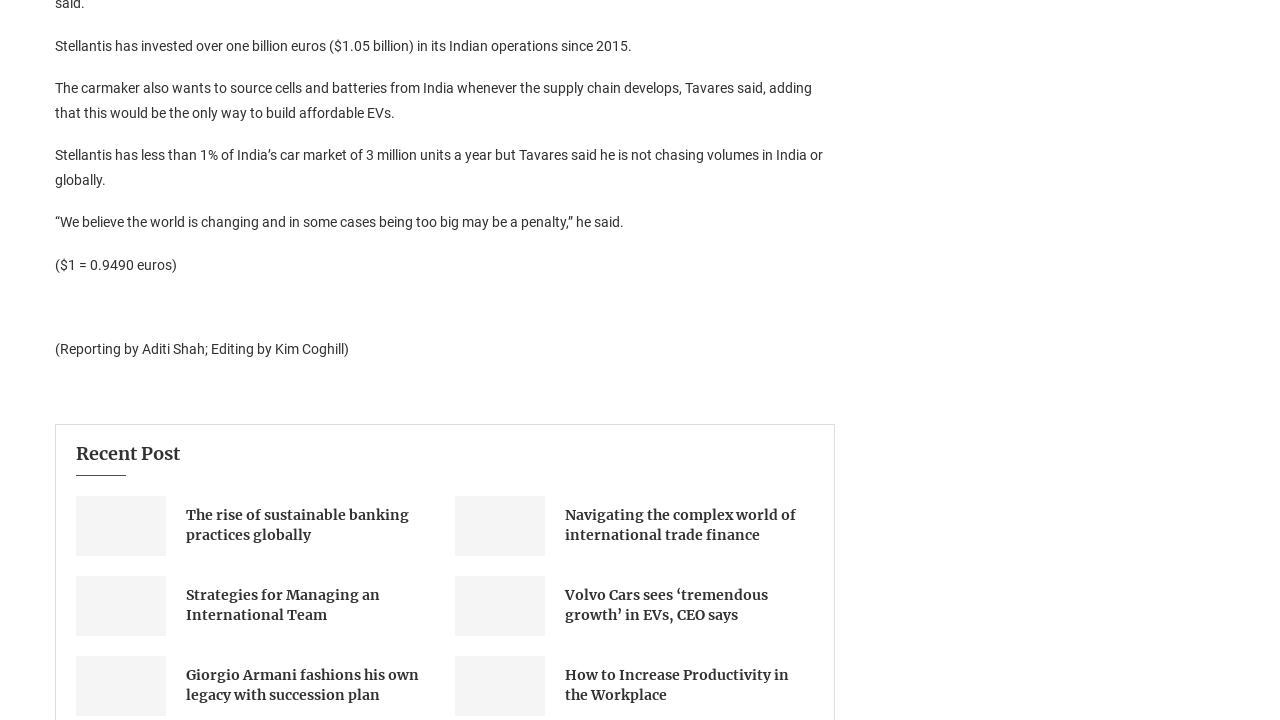Determine the bounding box coordinates of the region to click in order to accomplish the following instruction: "Read the article about increasing productivity in the workplace". Provide the coordinates as four float numbers between 0 and 1, specifically [left, top, right, bottom].

[0.355, 0.911, 0.426, 0.994]